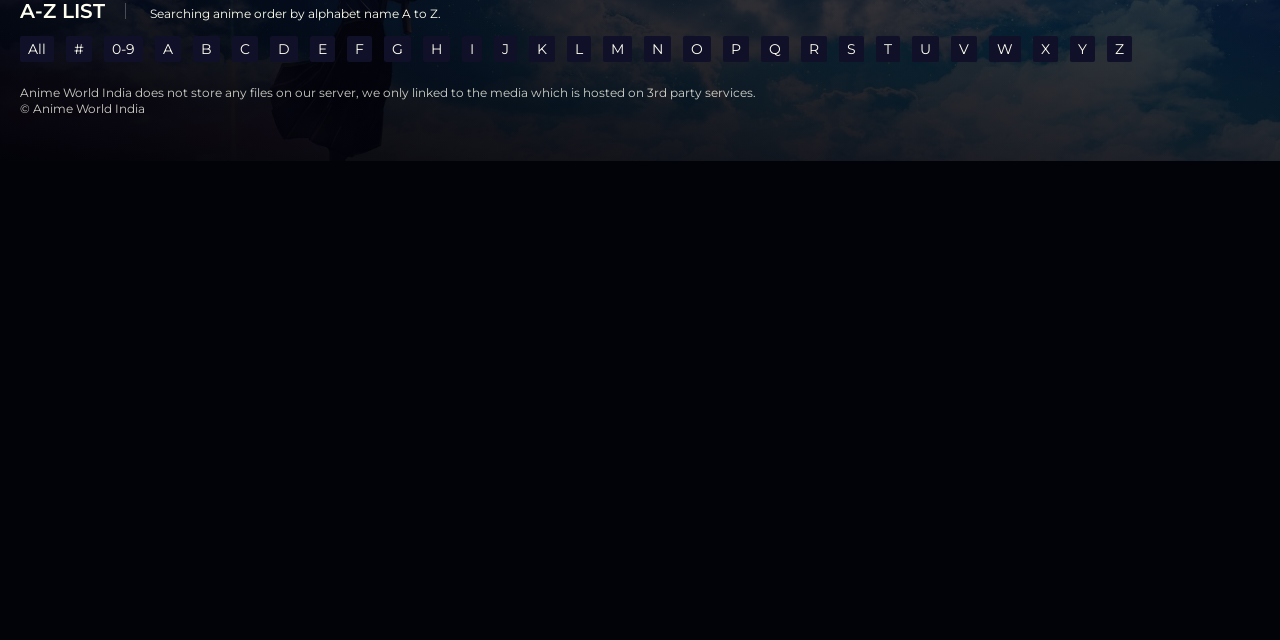Determine the bounding box for the described UI element: "H".

[0.33, 0.056, 0.352, 0.097]